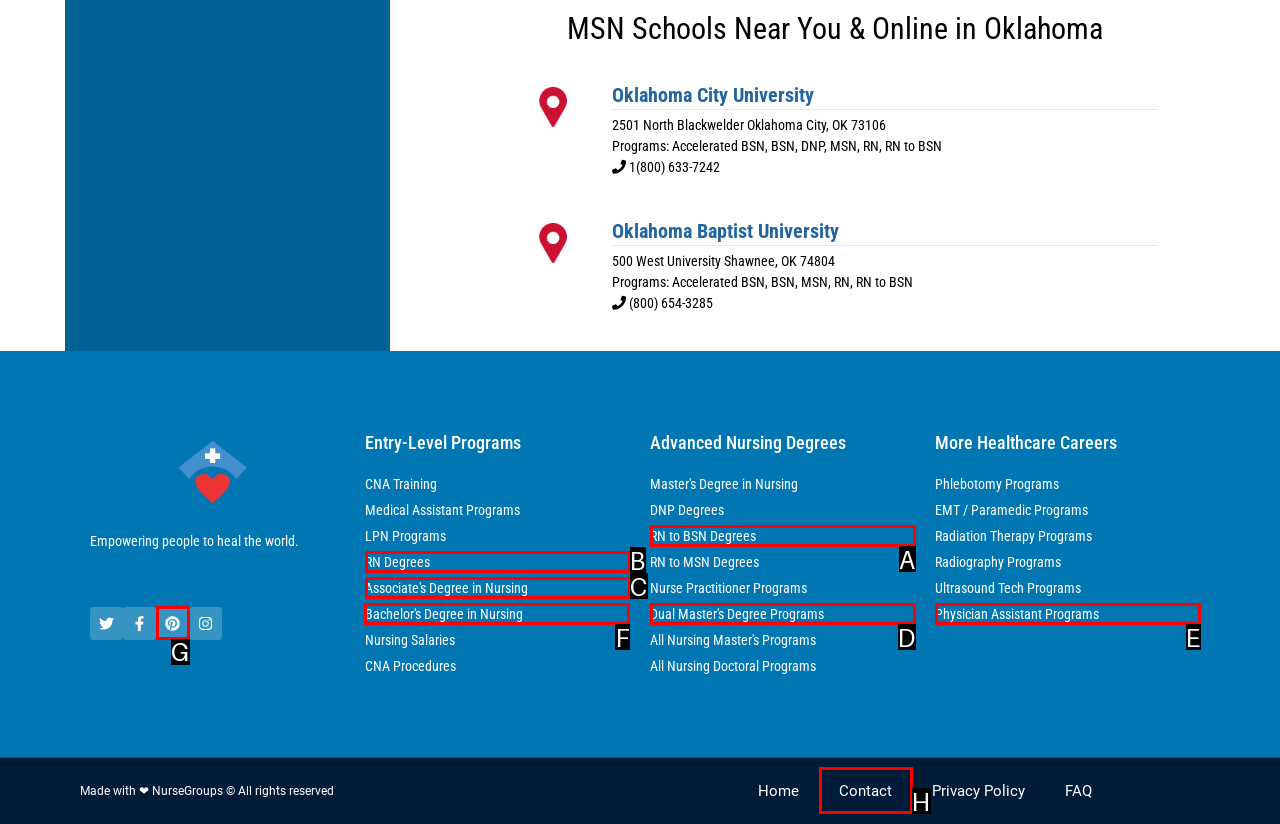Show which HTML element I need to click to perform this task: Click the 'Home' link Answer with the letter of the correct choice.

None